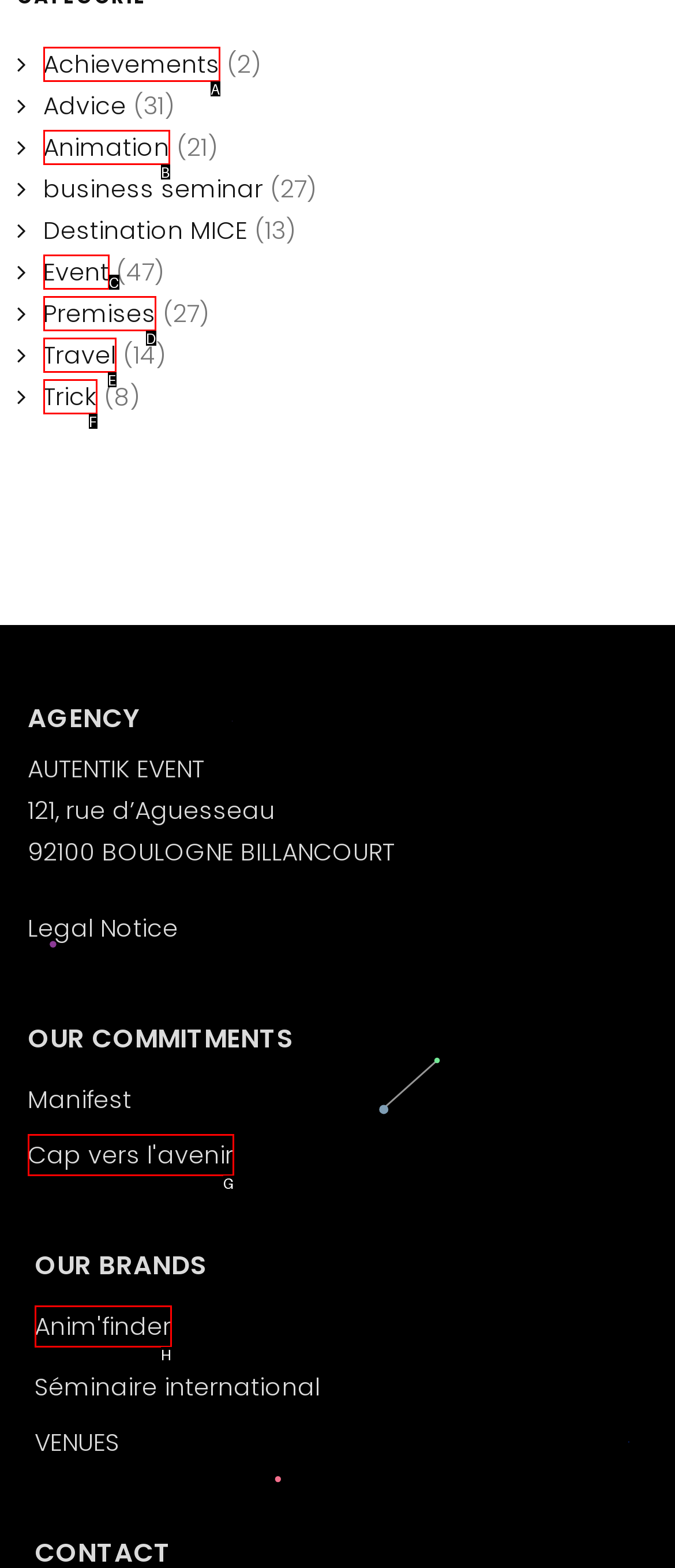Tell me which option best matches this description: Cap vers l'avenir
Answer with the letter of the matching option directly from the given choices.

G